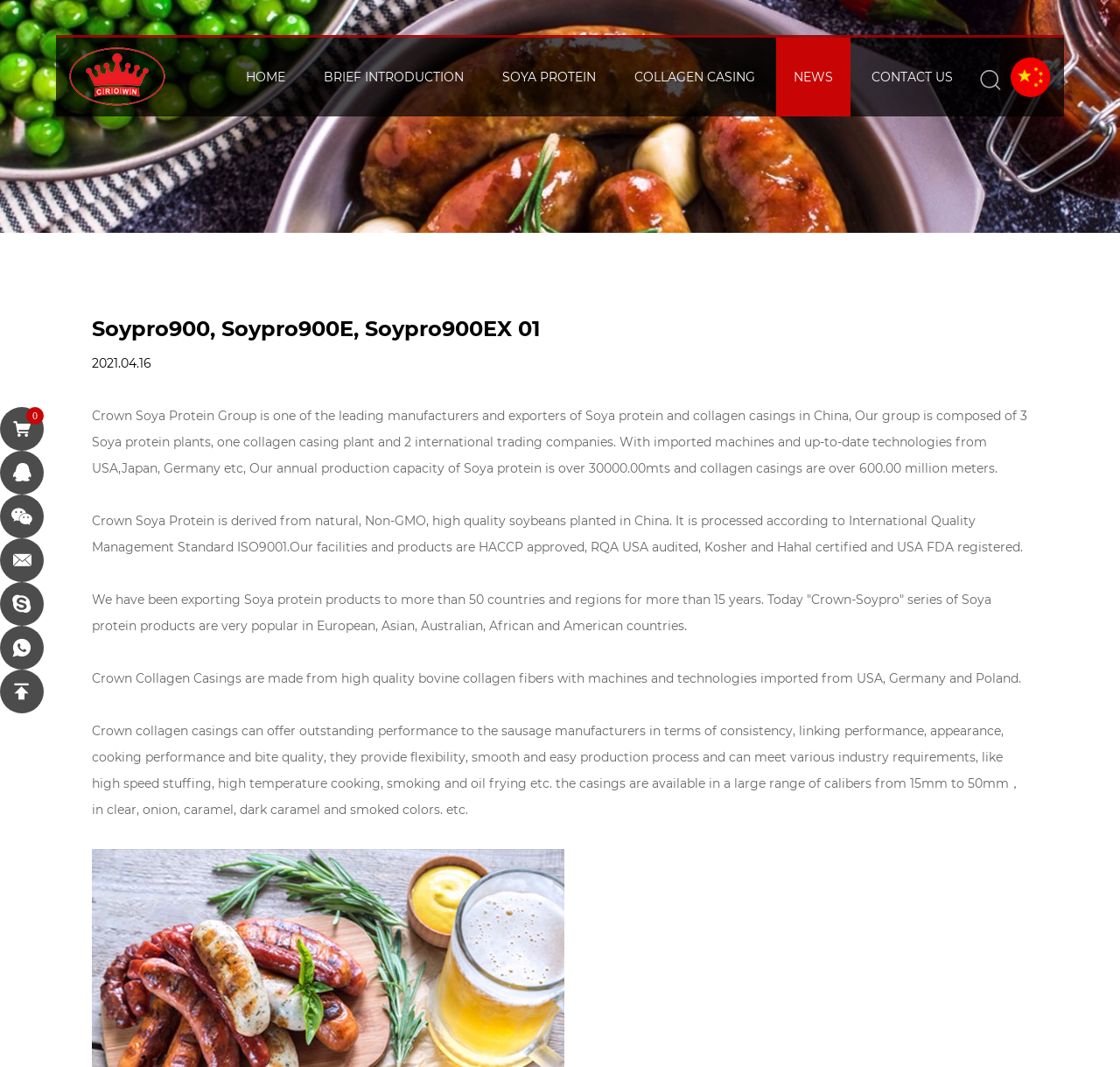What is the company's name?
Using the image provided, answer with just one word or phrase.

Crown Soya Protein Group